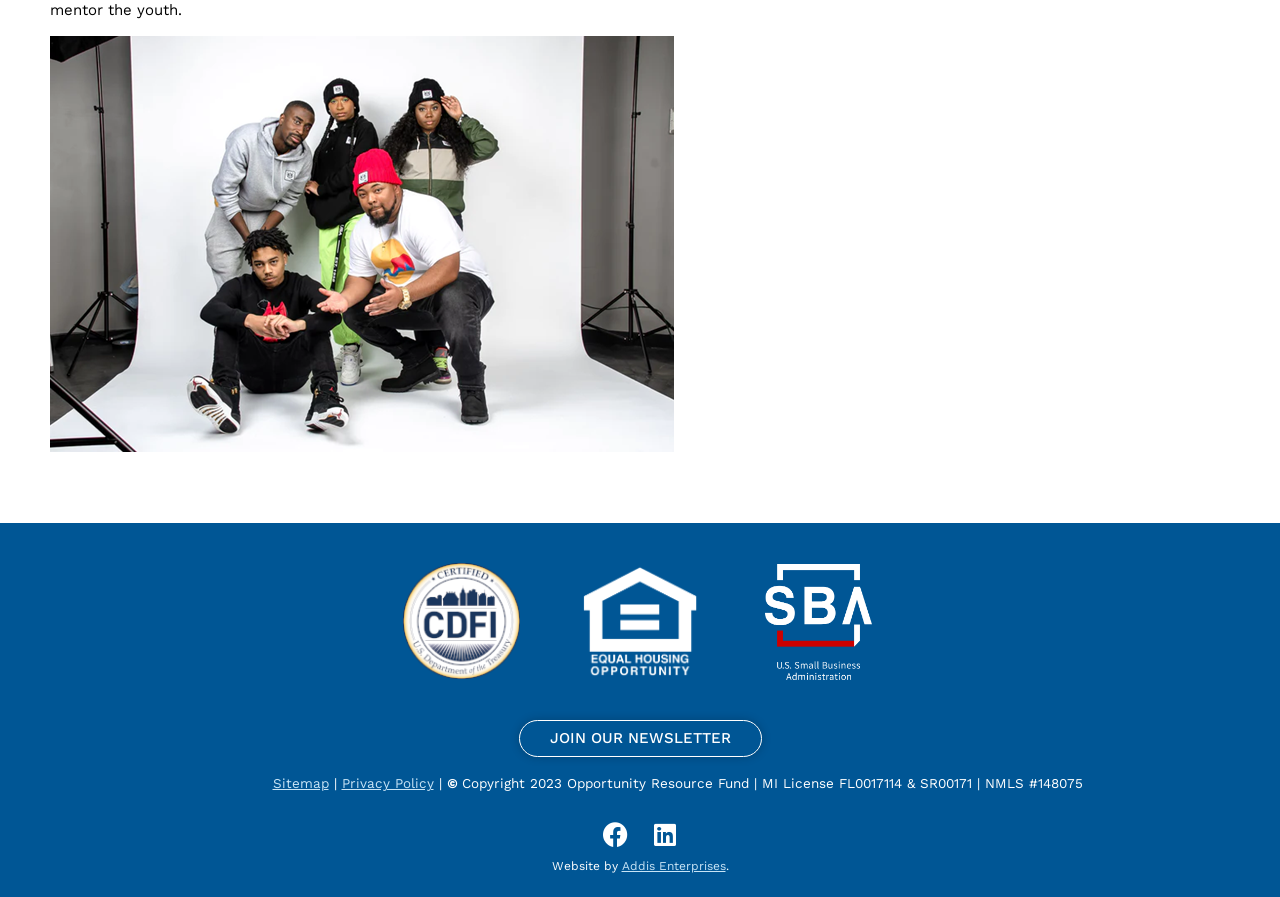Using the element description: "Linkedin", determine the bounding box coordinates. The coordinates should be in the format [left, top, right, bottom], with values between 0 and 1.

[0.504, 0.908, 0.535, 0.953]